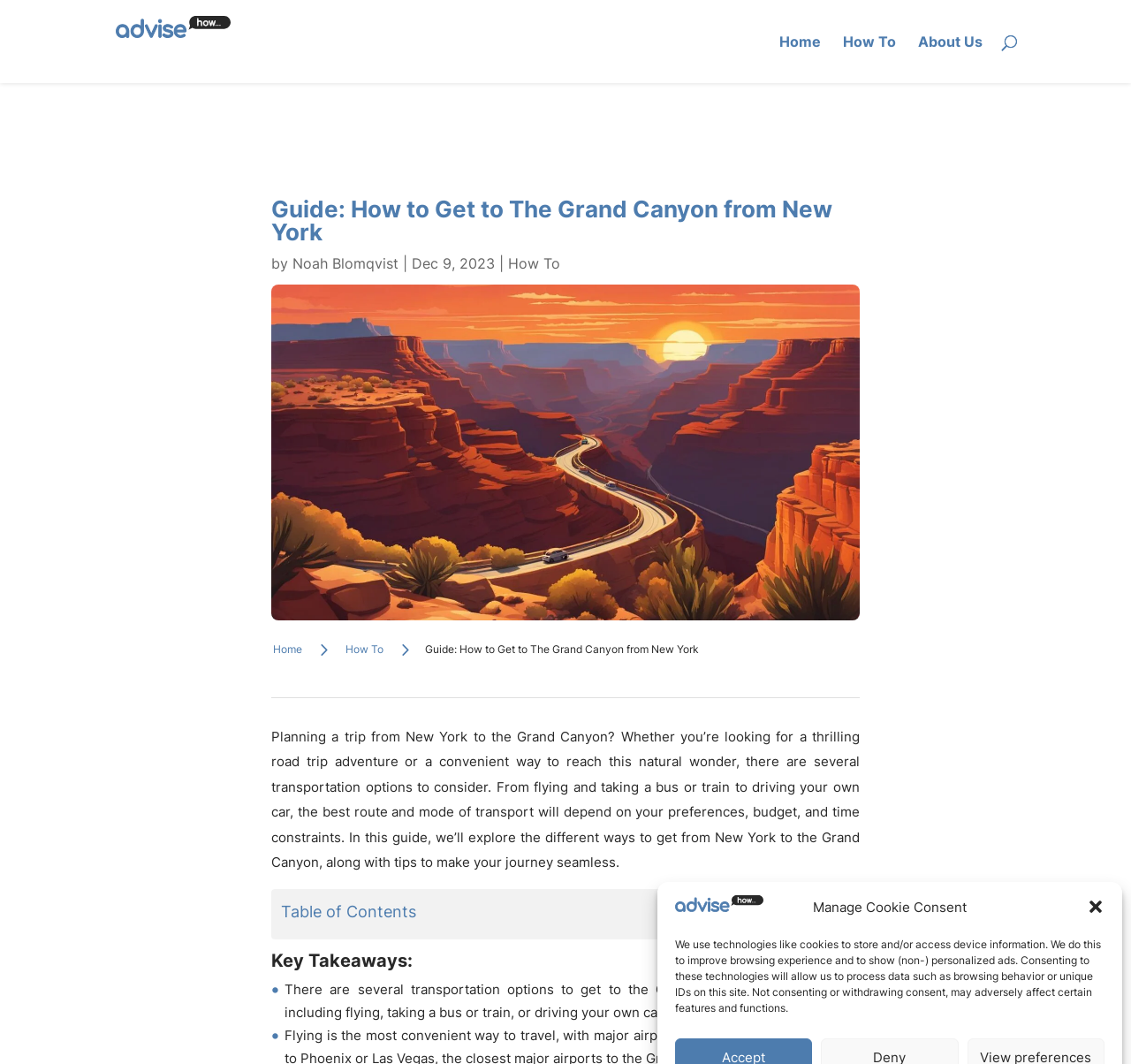Offer a thorough description of the webpage.

The webpage is a travel guide that provides information on how to get to the Grand Canyon from New York. At the top of the page, there is a banner with an image and a "Close dialog" button. Below the banner, there is a notification about the use of cookies and data processing.

The main content of the page is divided into sections. The first section has a heading "Guide: How to Get to The Grand Canyon from New York" and is accompanied by an image. Below the heading, there is information about the author, Noah Blomqvist, and the date of publication, December 9, 2023.

The main article starts with an introduction that explains the purpose of the guide and the different transportation options available. The text is divided into paragraphs and is accompanied by a table of contents on the right side of the page. The table of contents has a toggle button that allows users to expand or collapse it.

The article continues with a section titled "Key Takeaways" that summarizes the main points of the guide. The text is written in a clear and concise manner, making it easy to read and understand.

At the top of the page, there is a navigation menu with links to "Home", "How To", and "About Us". There is also a search bar at the top left corner of the page. Throughout the page, there are several images and links to other related articles or resources.